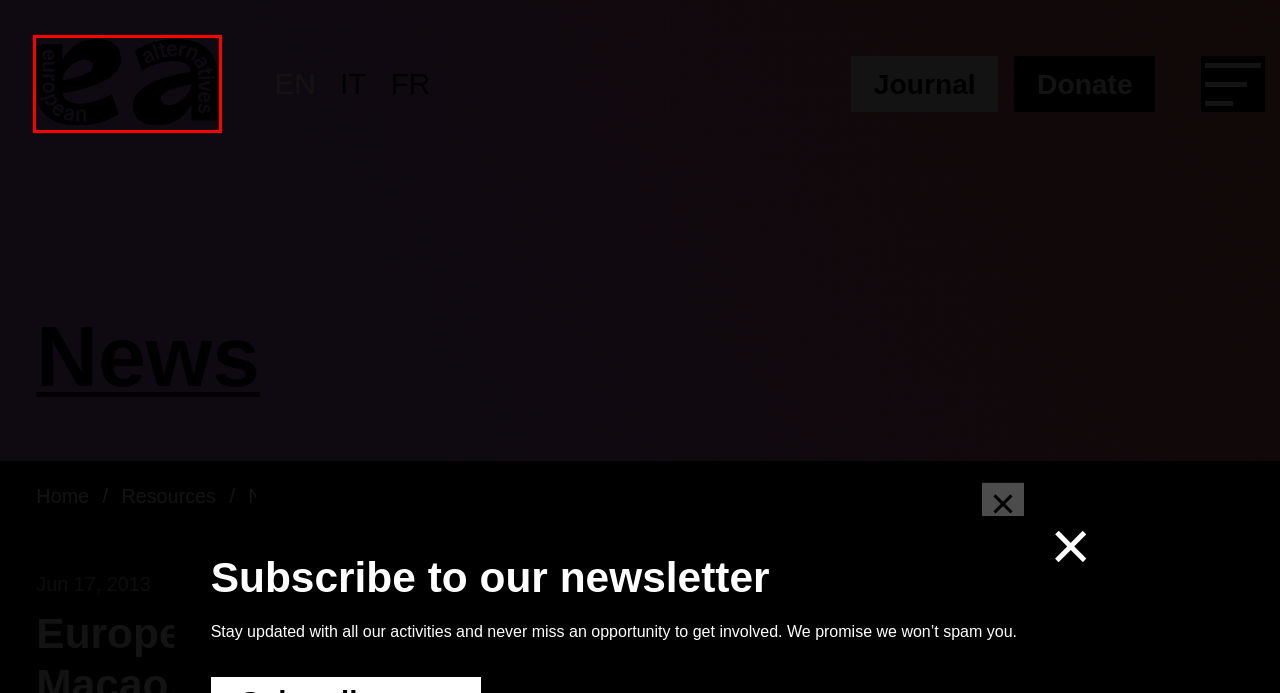You have a screenshot of a webpage with an element surrounded by a red bounding box. Choose the webpage description that best describes the new page after clicking the element inside the red bounding box. Here are the candidates:
A. Resources - European Alternatives
B. Donate - European Alternatives
C. News - European Alternatives
D. Contact & Addresses - European Alternatives
E. Home - European Alternatives
F. Media Enquiries - European Alternatives
G. Privacy Policy - European Alternatives
H. Journal Archive - European Alternatives

E